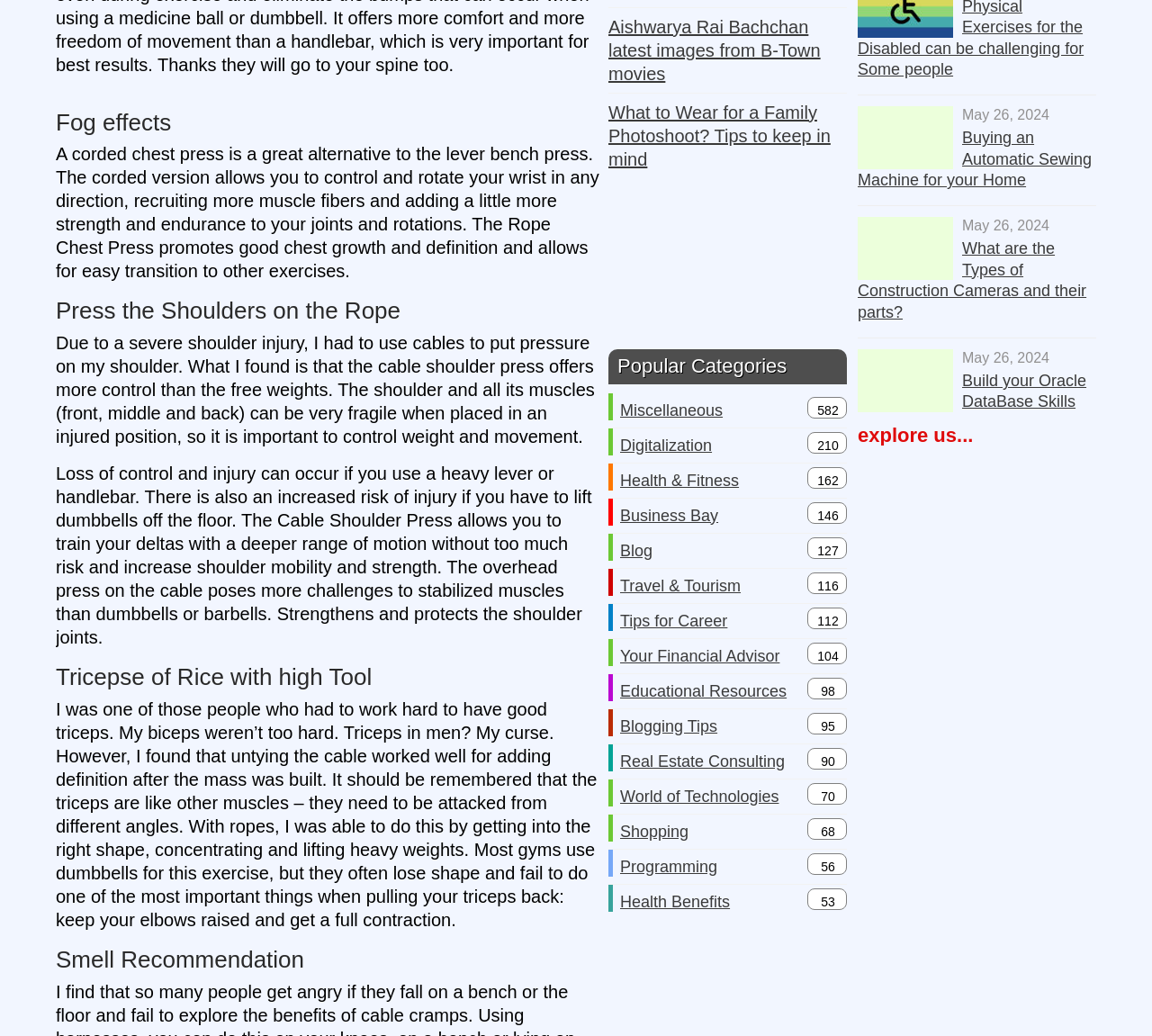Specify the bounding box coordinates of the element's area that should be clicked to execute the given instruction: "Explore 'Health & Fitness'". The coordinates should be four float numbers between 0 and 1, i.e., [left, top, right, bottom].

[0.538, 0.447, 0.641, 0.48]